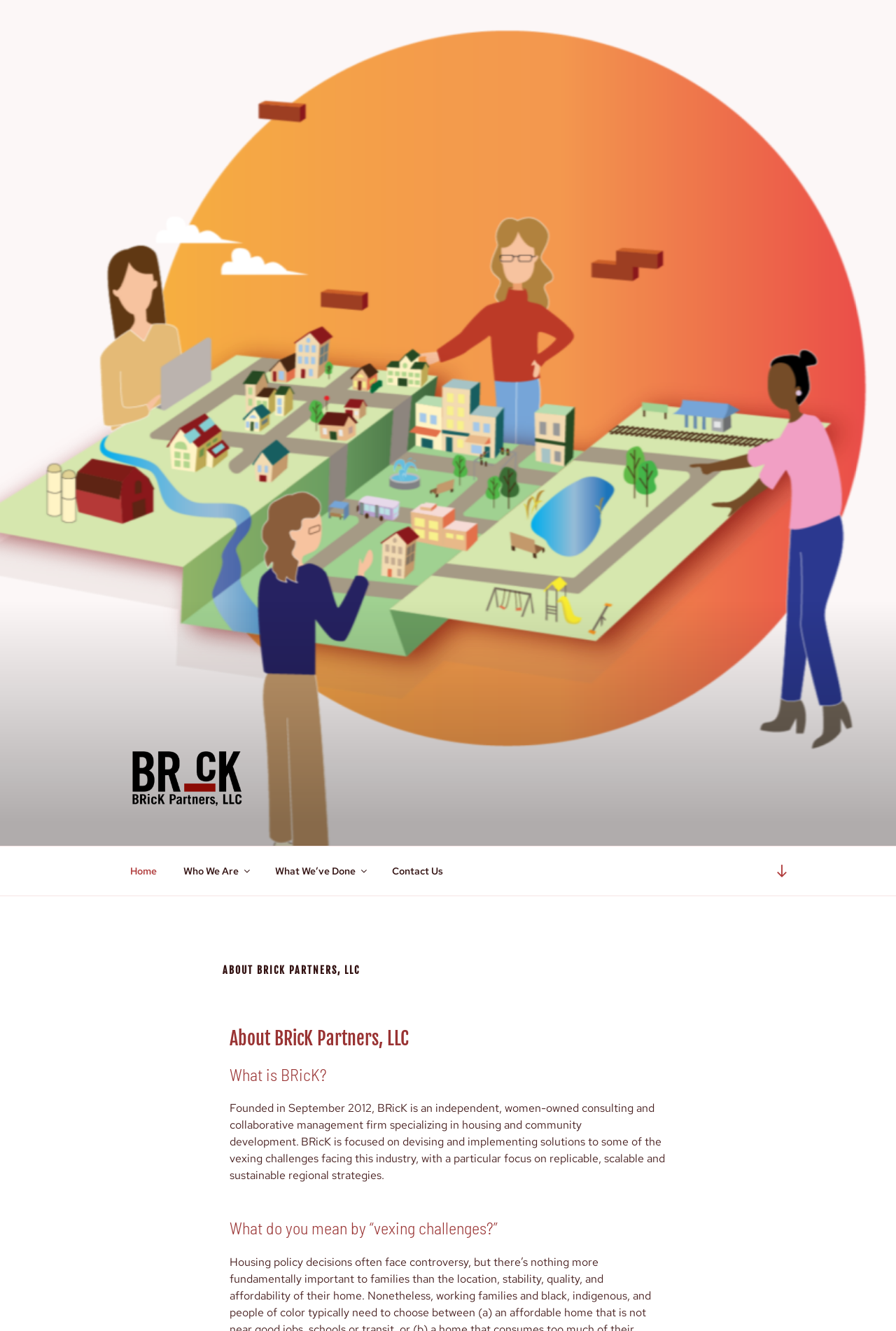Elaborate on the information and visuals displayed on the webpage.

The webpage appears to be about BRicK Partners, LLC, a consulting and collaborative management firm specializing in housing and community development. At the top left of the page, there is a link to the homepage. To the right of the homepage link, there is a top menu with links to "Who We Are", "What We’ve Done", and "Contact Us". 

Below the top menu, there is a link to scroll down to the content. The main content of the page starts with a header that reads "ABOUT BRICK PARTNERS, LLC". Below the header, there is a heading that repeats the same title. 

The page then provides an introduction to BRicK, stating that it was founded in September 2012 and is an independent, women-owned consulting and collaborative management firm. The text explains that BRicK focuses on devising and implementing solutions to challenges in the housing and community development industry, with a particular focus on replicable, scalable, and sustainable regional strategies. 

Further down the page, there is a heading that asks "What do you mean by “vexing challenges?”", suggesting that the page may provide more information about the challenges BRicK addresses.